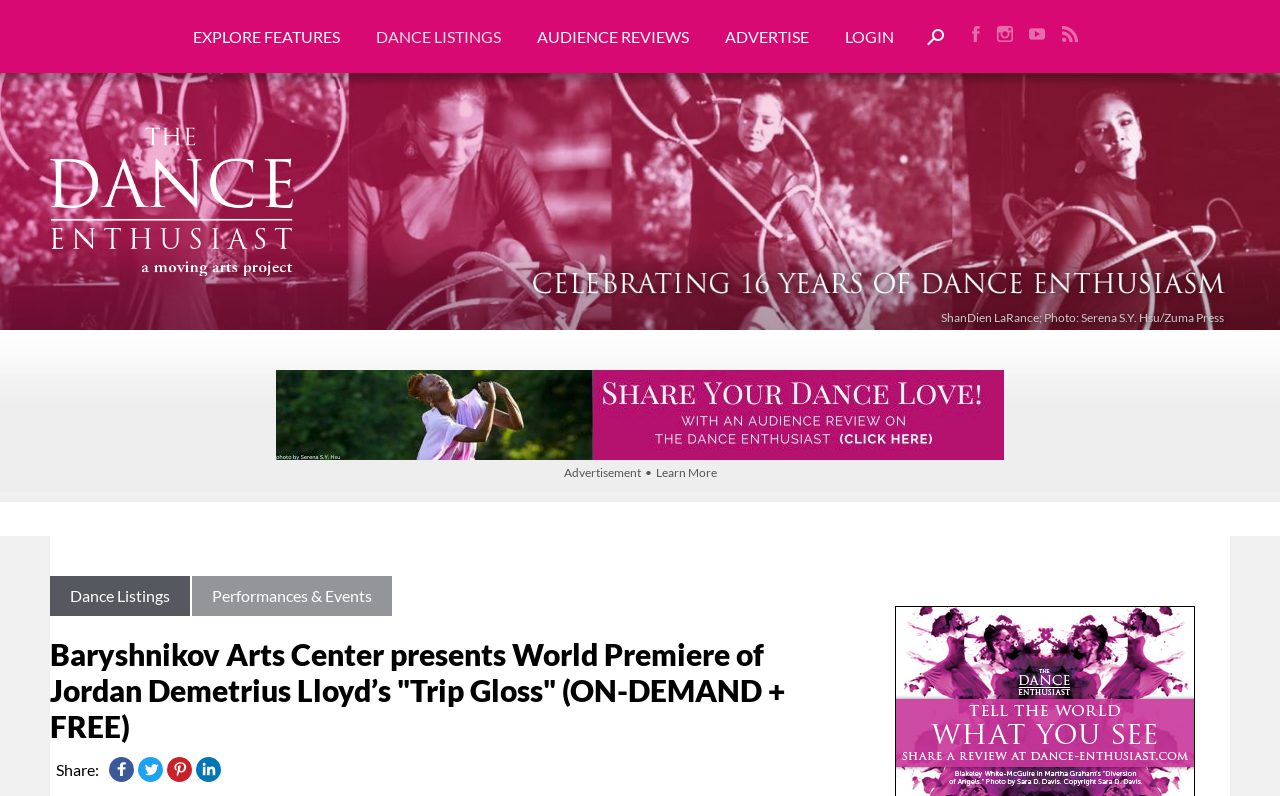Determine the bounding box coordinates of the clickable element to complete this instruction: "Search". Provide the coordinates in the format of four float numbers between 0 and 1, [left, top, right, bottom].

[0.712, 0.036, 0.738, 0.058]